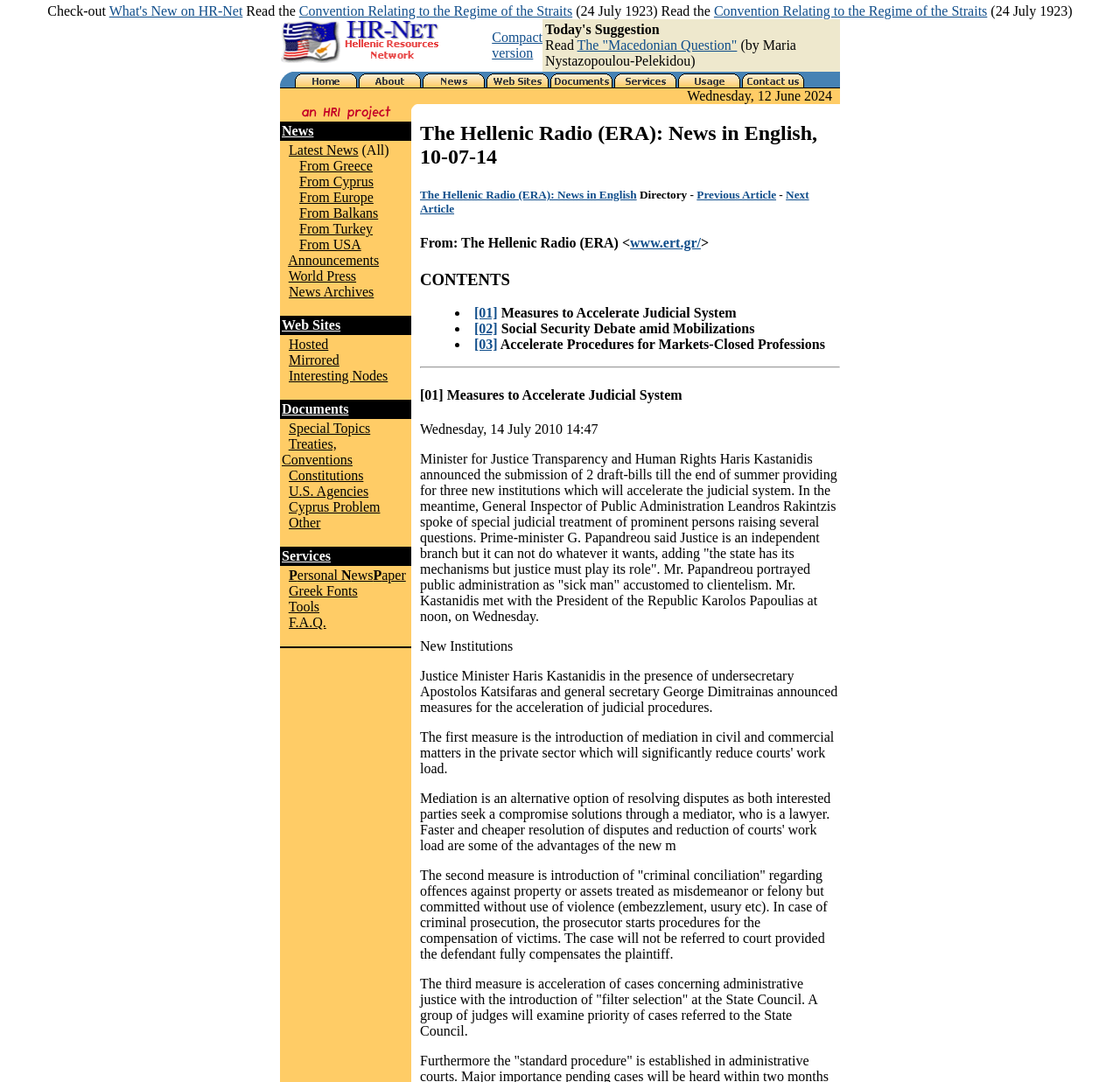Mark the bounding box of the element that matches the following description: "What's New on HR-Net".

[0.097, 0.003, 0.217, 0.017]